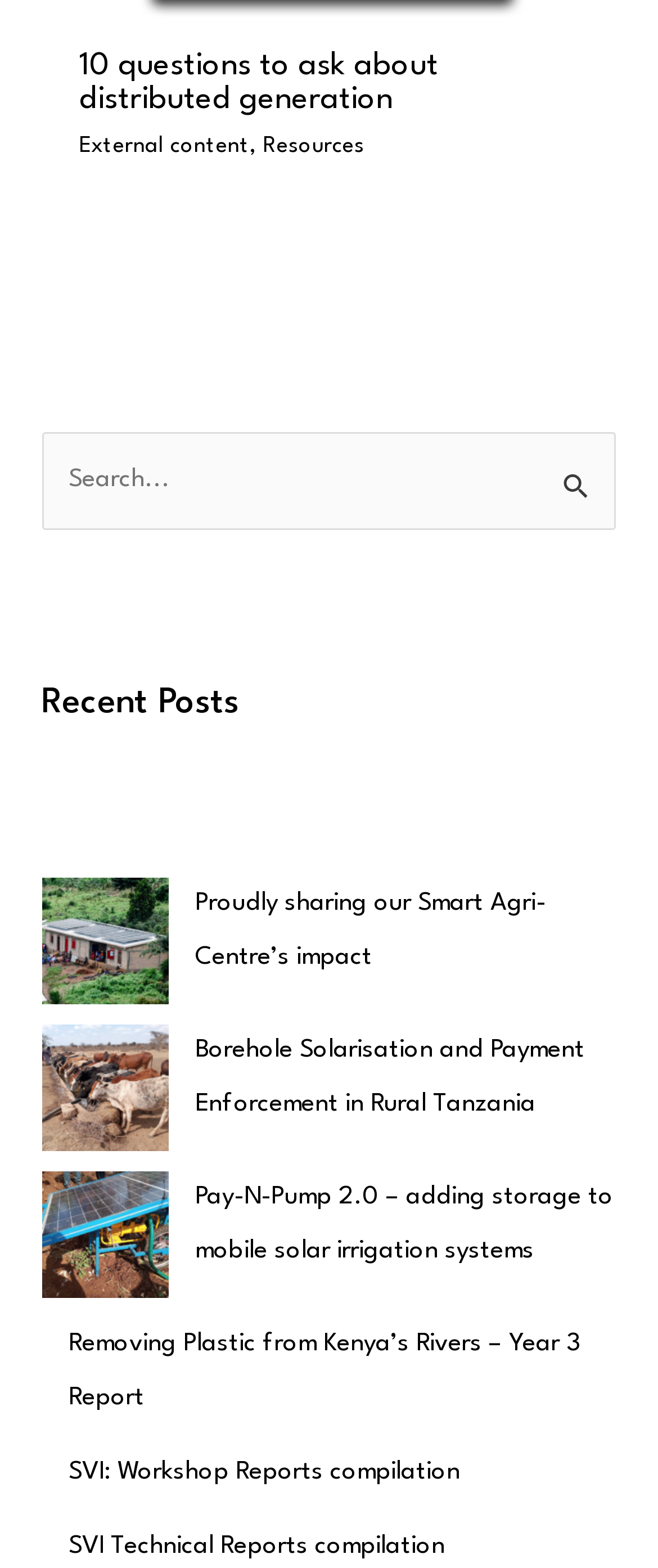What is the position of the 'Resources' link?
Using the image as a reference, answer with just one word or a short phrase.

Top-right